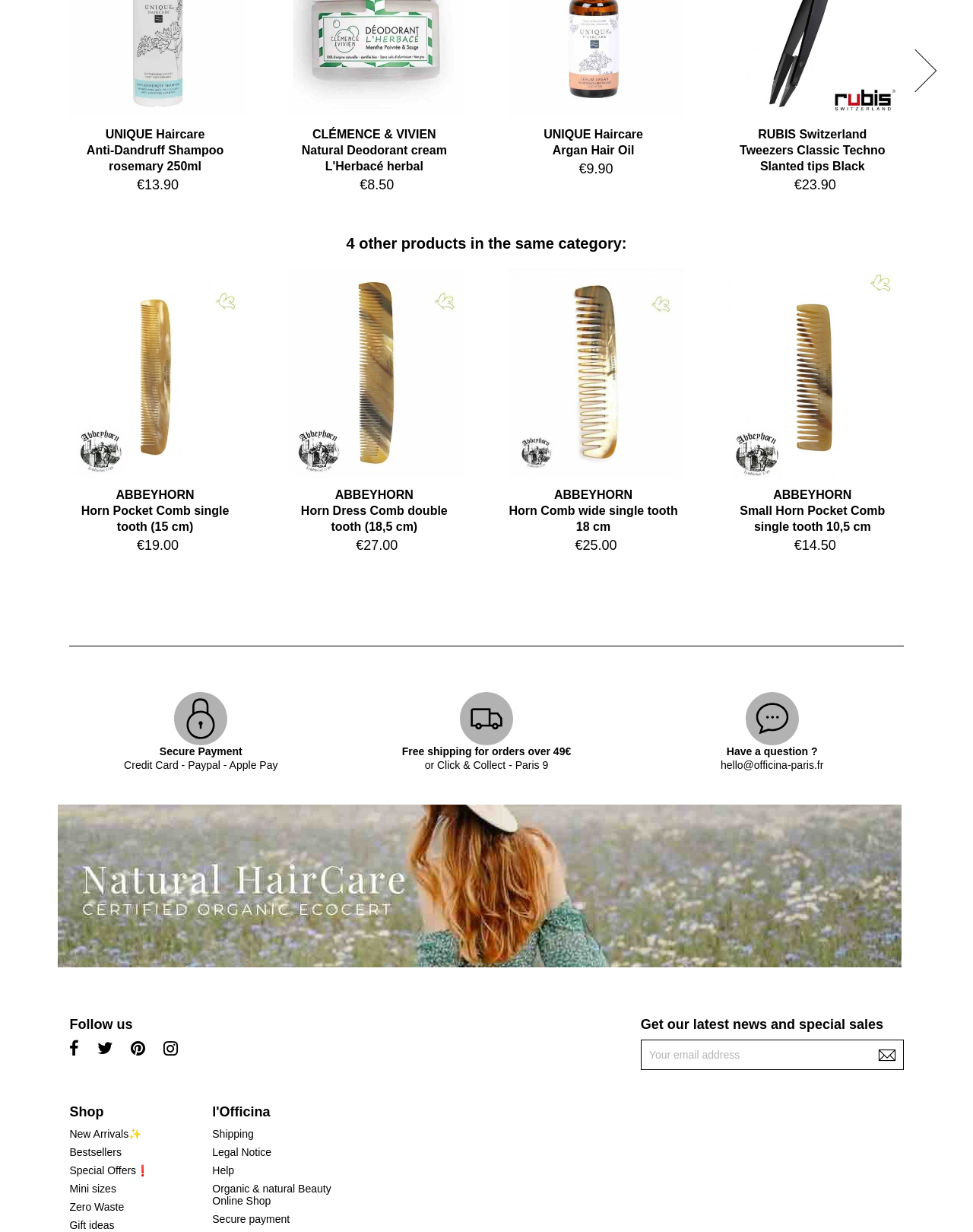How can I get in touch with the online shop?
Examine the webpage screenshot and provide an in-depth answer to the question.

I found the contact email address by looking at the StaticText element with the text 'hello@officina-paris.fr' which is associated with the image 'pack3_comment' and the text 'Have a question?'.